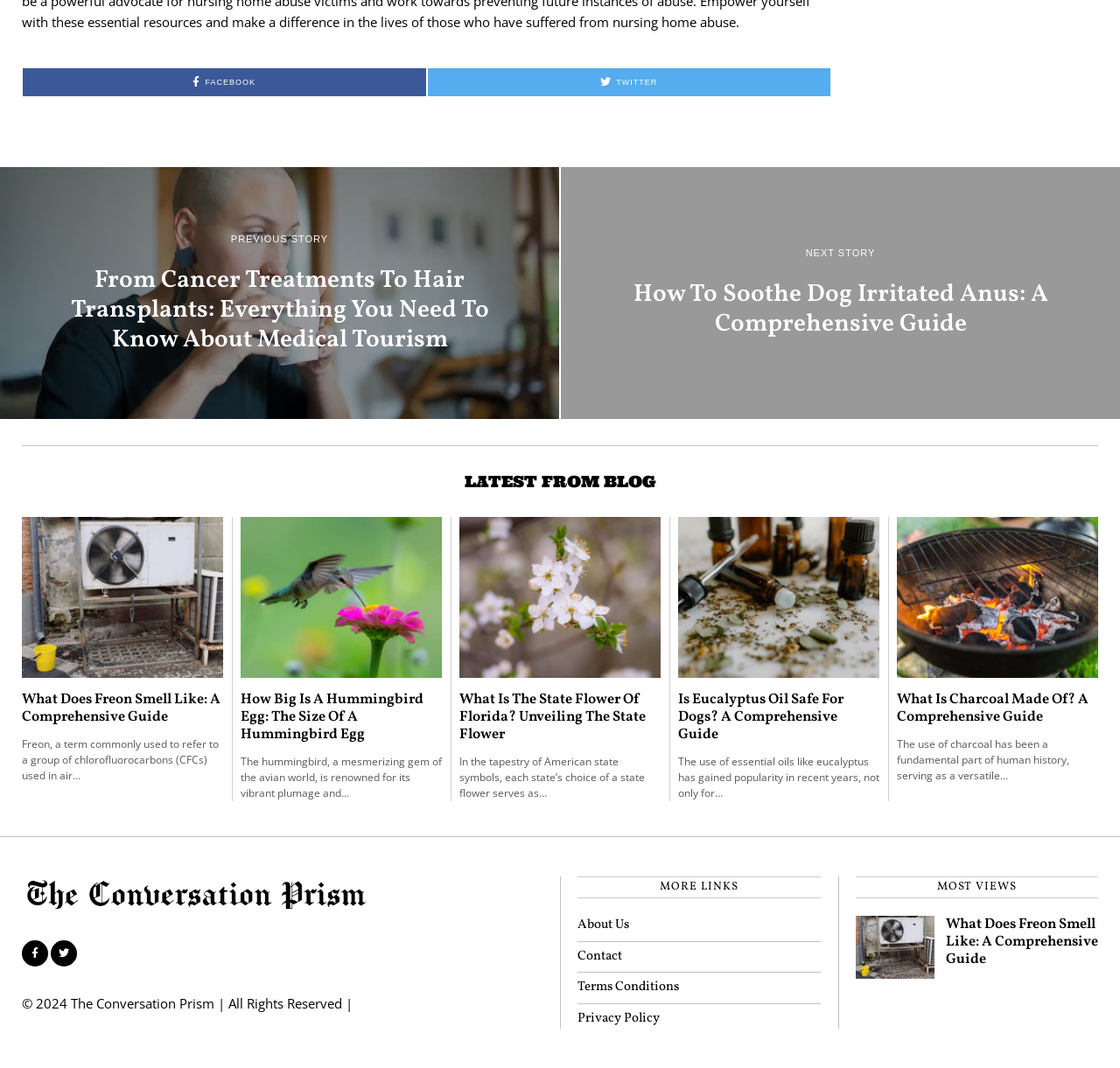Observe the image and answer the following question in detail: How many social media links are present at the top?

There are two social media links present at the top, one for Facebook and one for Twitter, which can be identified by their respective icons.